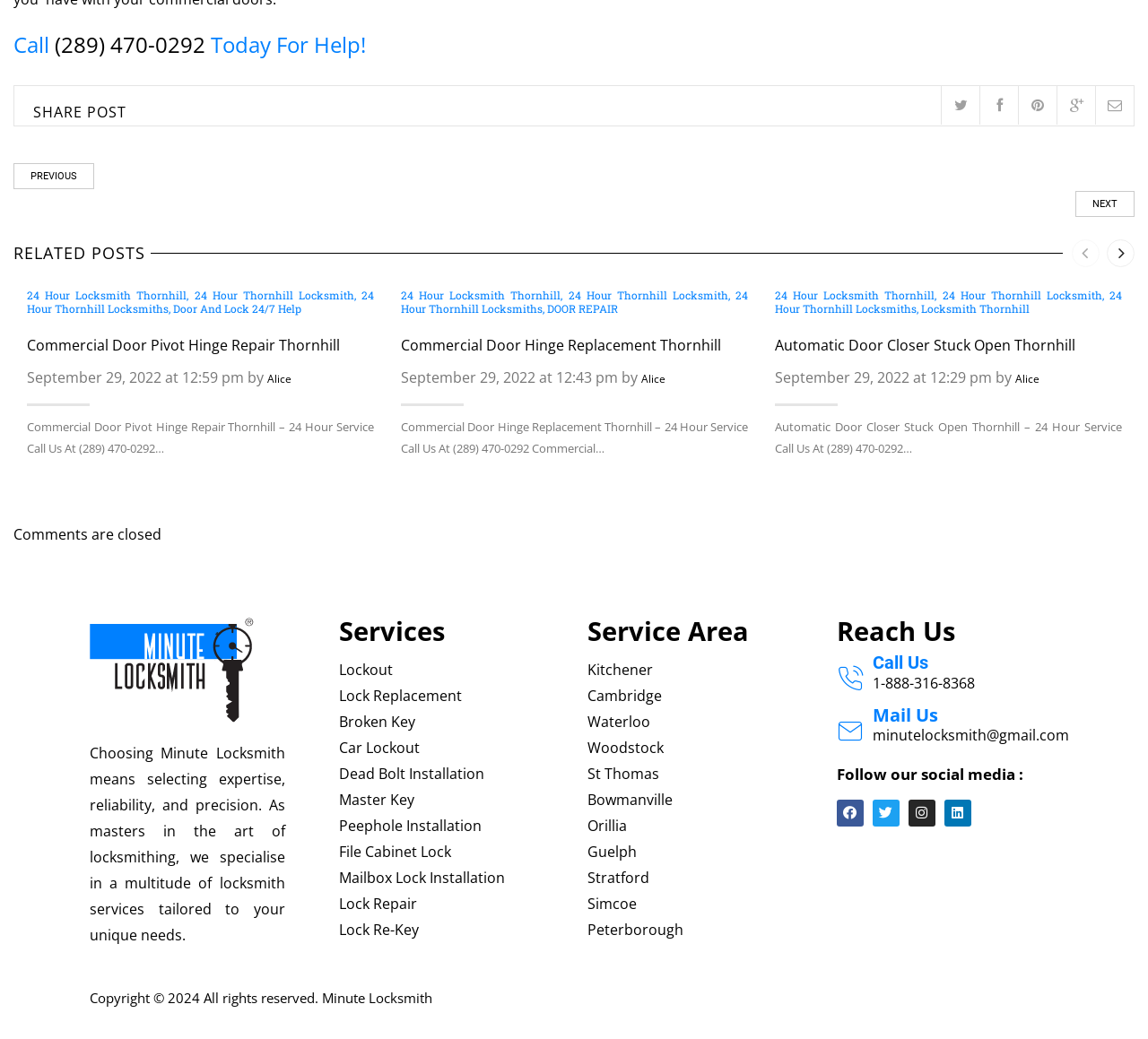Locate the bounding box coordinates of the element you need to click to accomplish the task described by this instruction: "View related posts".

[0.012, 0.234, 0.988, 0.252]